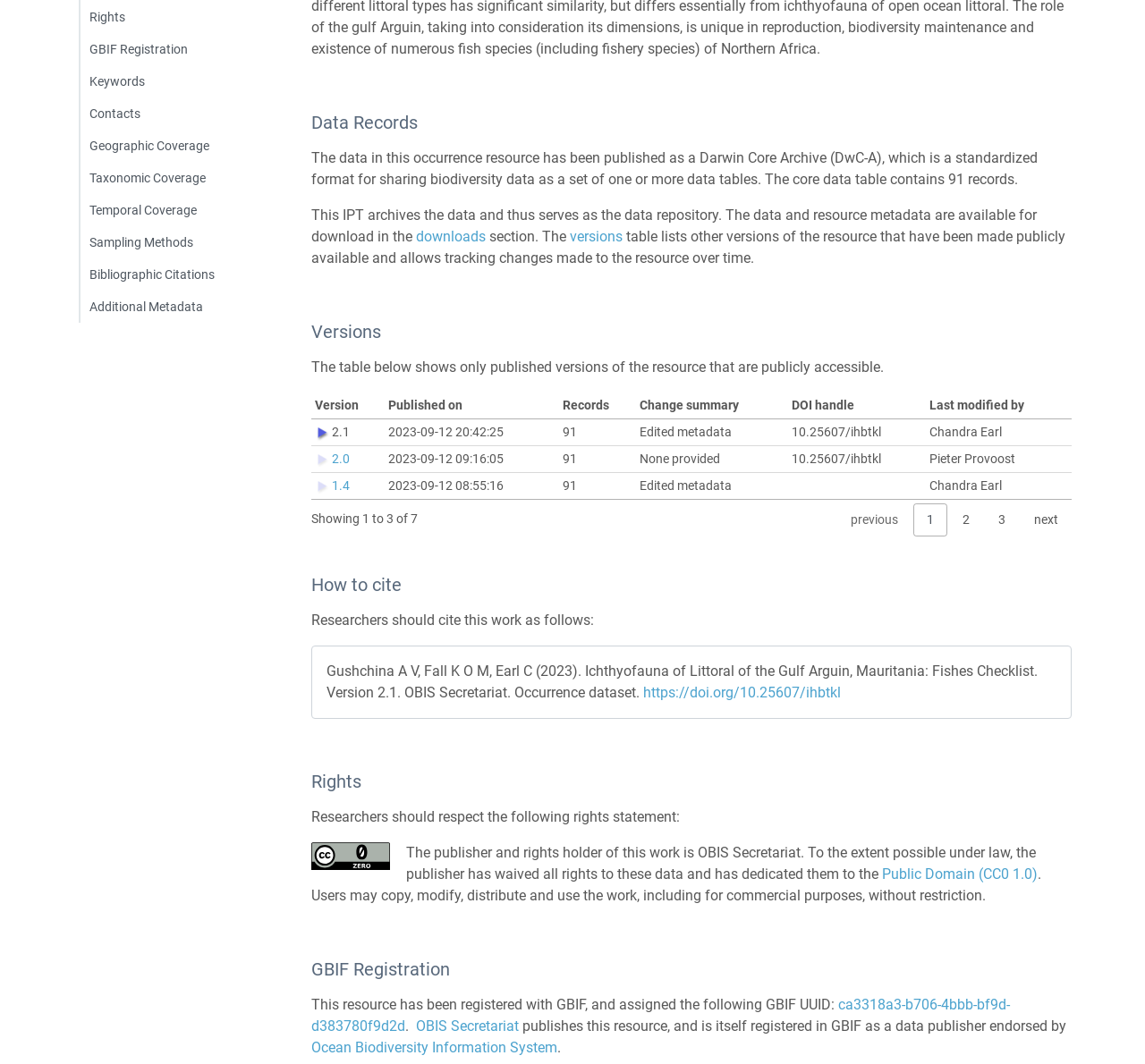Identify the bounding box for the UI element described as: "Public Domain (CC0 1.0)". Ensure the coordinates are four float numbers between 0 and 1, formatted as [left, top, right, bottom].

[0.771, 0.813, 0.907, 0.829]